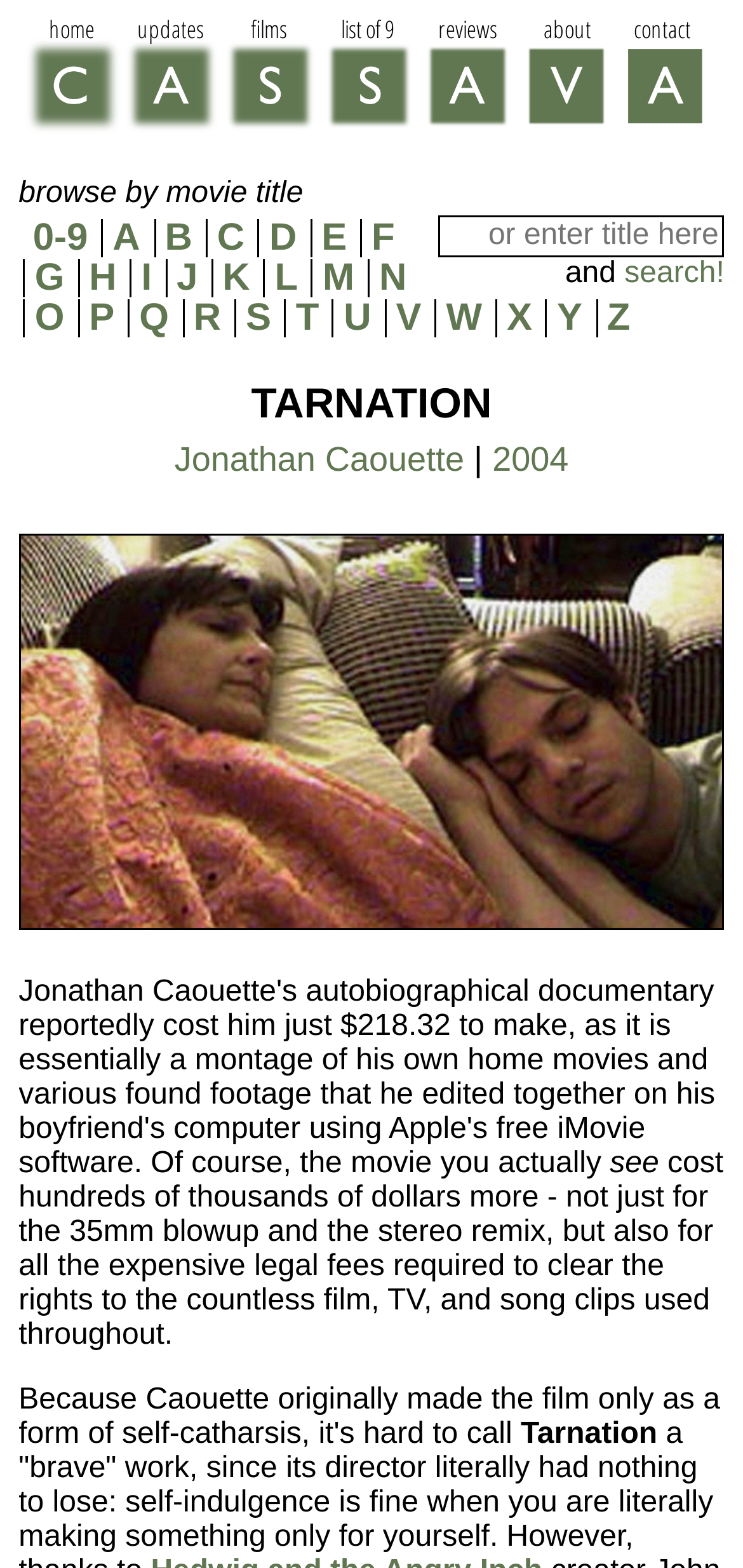Who is the director of the movie Tarnation?
Can you provide an in-depth and detailed response to the question?

I looked at the webpage content and found that the director of the movie Tarnation is mentioned as 'Jonathan Caouette', which is a link on the webpage.